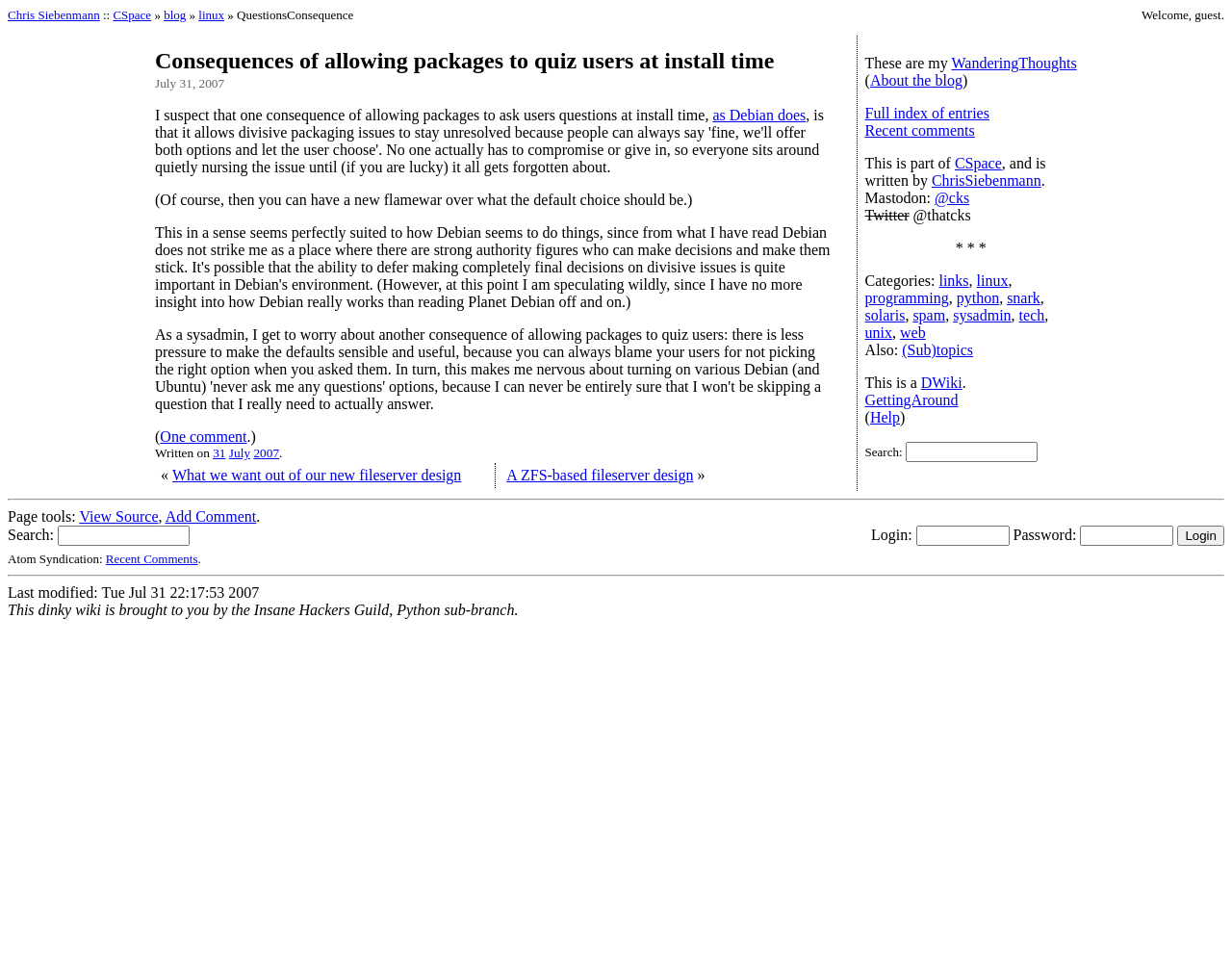Can you look at the image and give a comprehensive answer to the question:
What is the category of the blog post?

The category of the blog post can be found in the link element with the text 'linux' in the categories section at the bottom of the page.